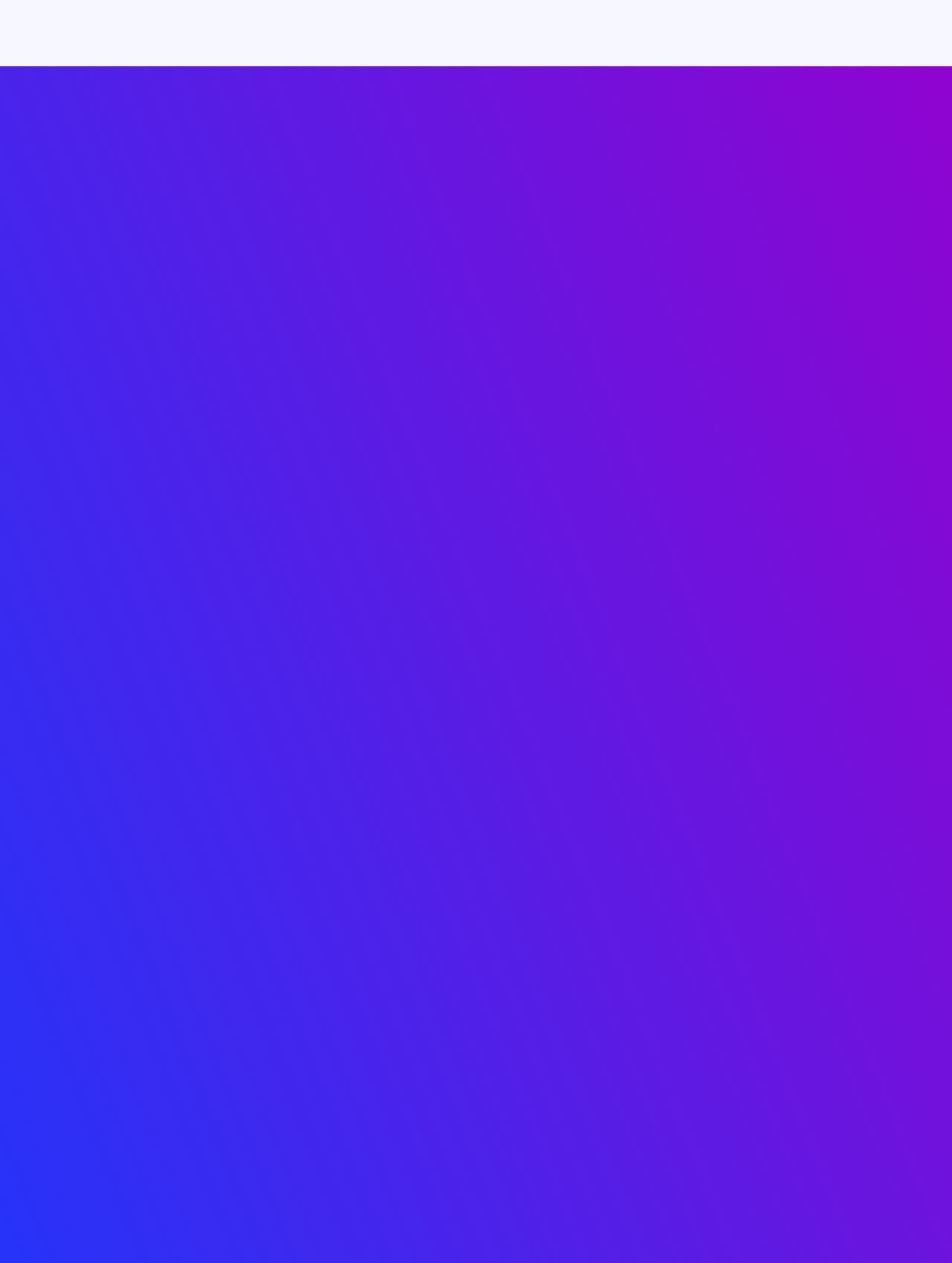Find the bounding box coordinates of the element you need to click on to perform this action: 'Click on LinkedIn'. The coordinates should be represented by four float values between 0 and 1, in the format [left, top, right, bottom].

[0.186, 0.022, 0.238, 0.035]